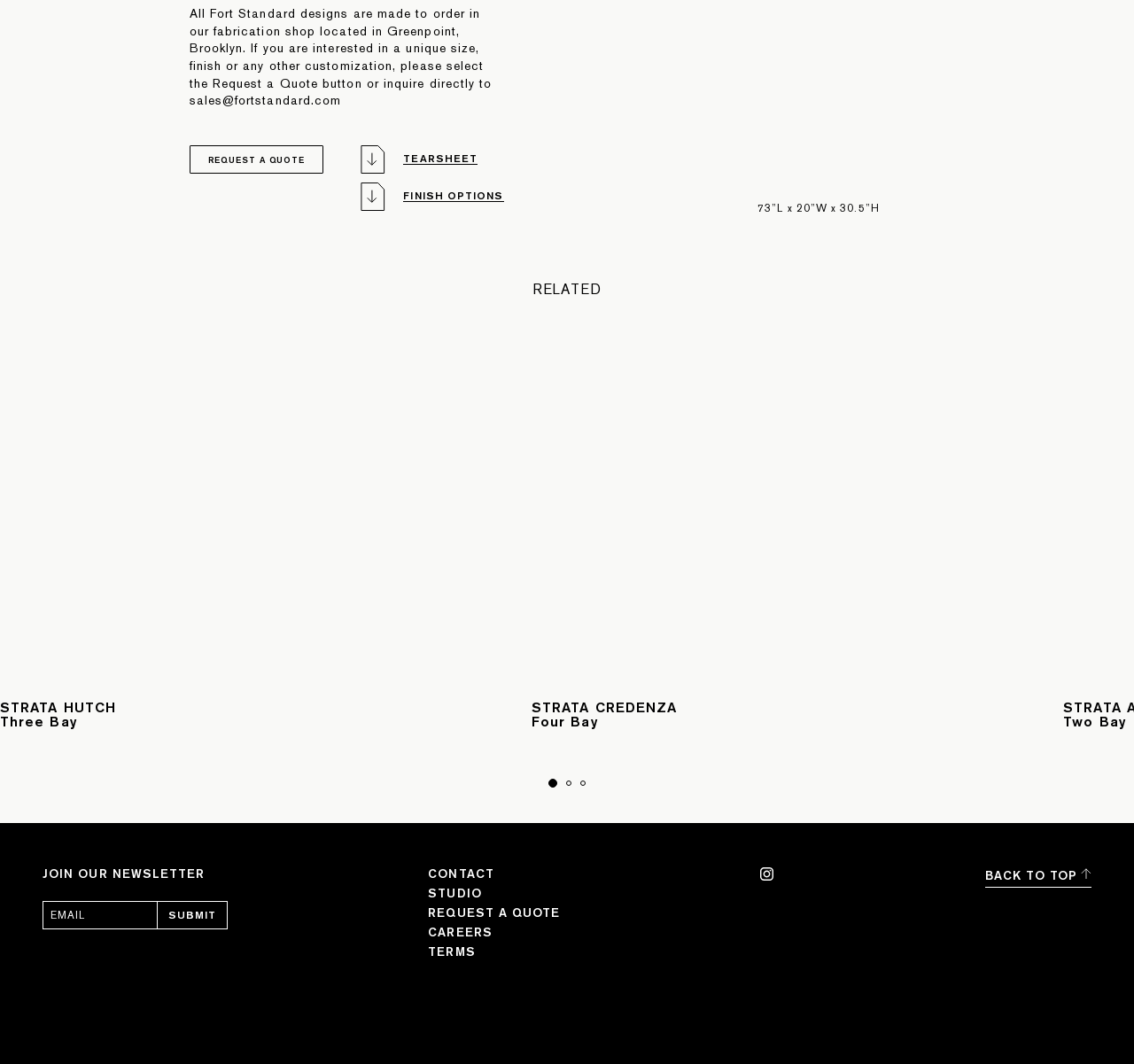Identify the bounding box coordinates for the region of the element that should be clicked to carry out the instruction: "View the TEARSHEET link". The bounding box coordinates should be four float numbers between 0 and 1, i.e., [left, top, right, bottom].

[0.318, 0.136, 0.444, 0.163]